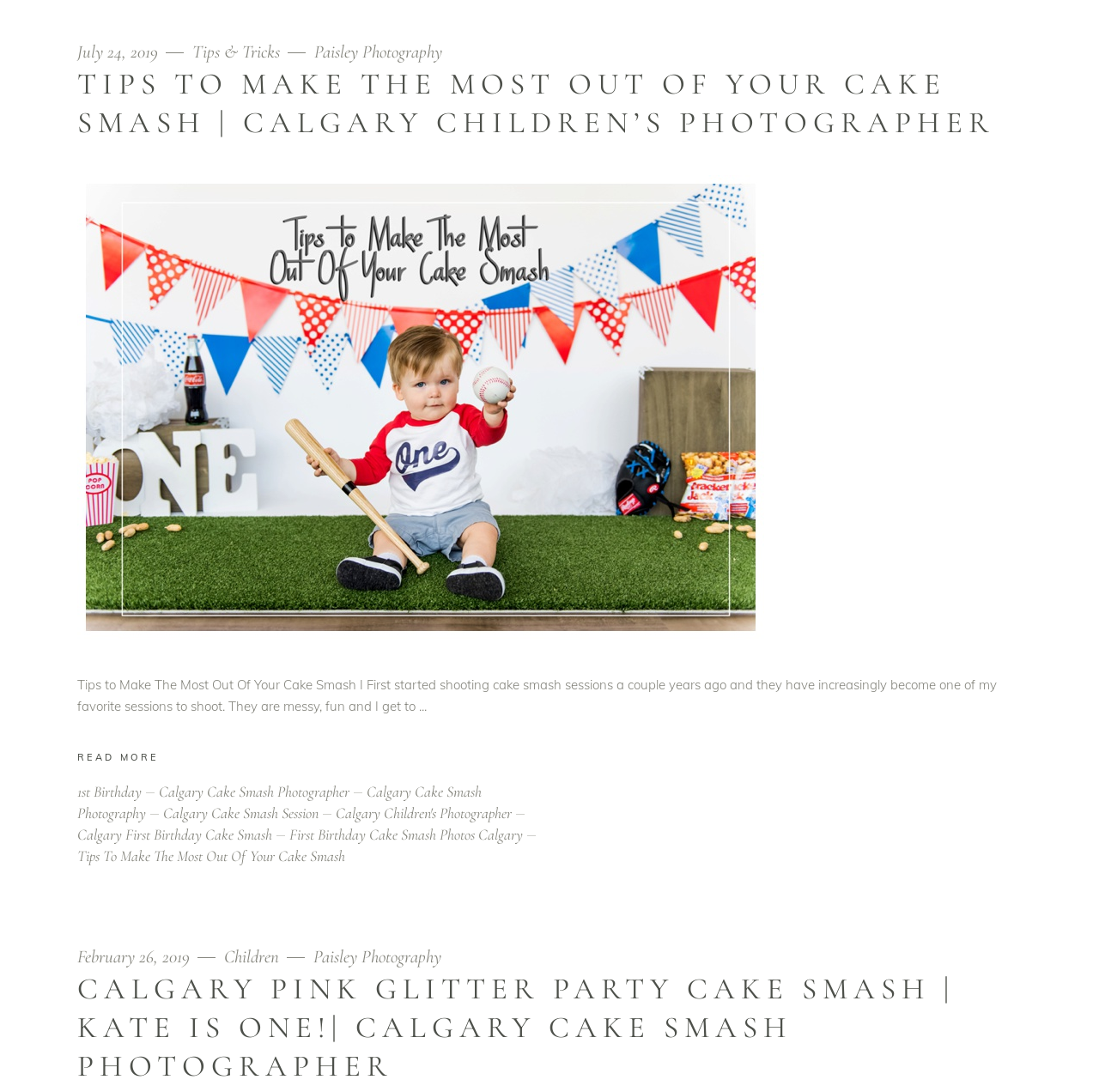Please determine the bounding box coordinates of the section I need to click to accomplish this instruction: "Click on 'Tips & Tricks'".

[0.175, 0.038, 0.283, 0.057]